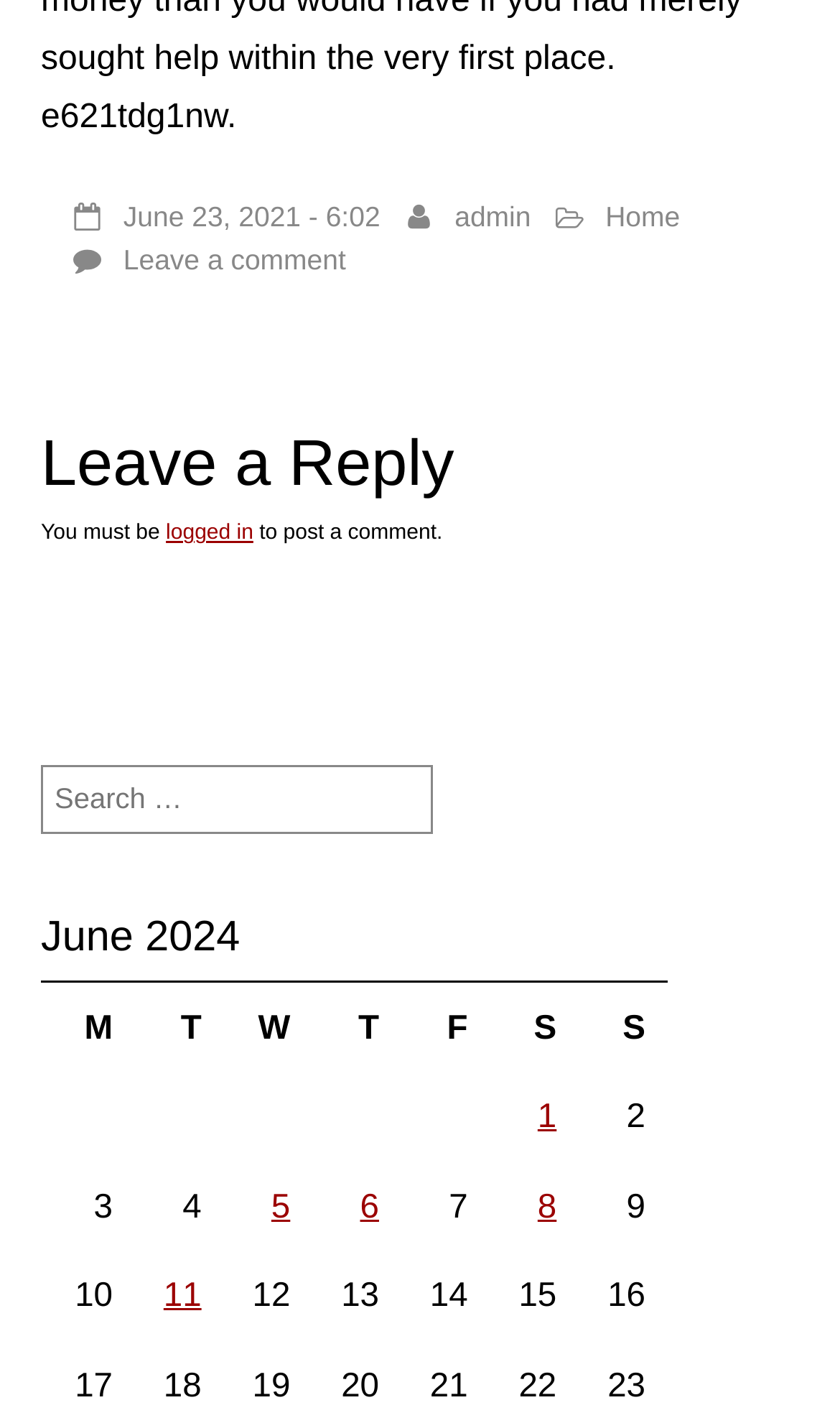What is the date of the latest post?
Deliver a detailed and extensive answer to the question.

I found the date 'June 23, 2021' in the footer section of the webpage, which is likely to be the date of the latest post.